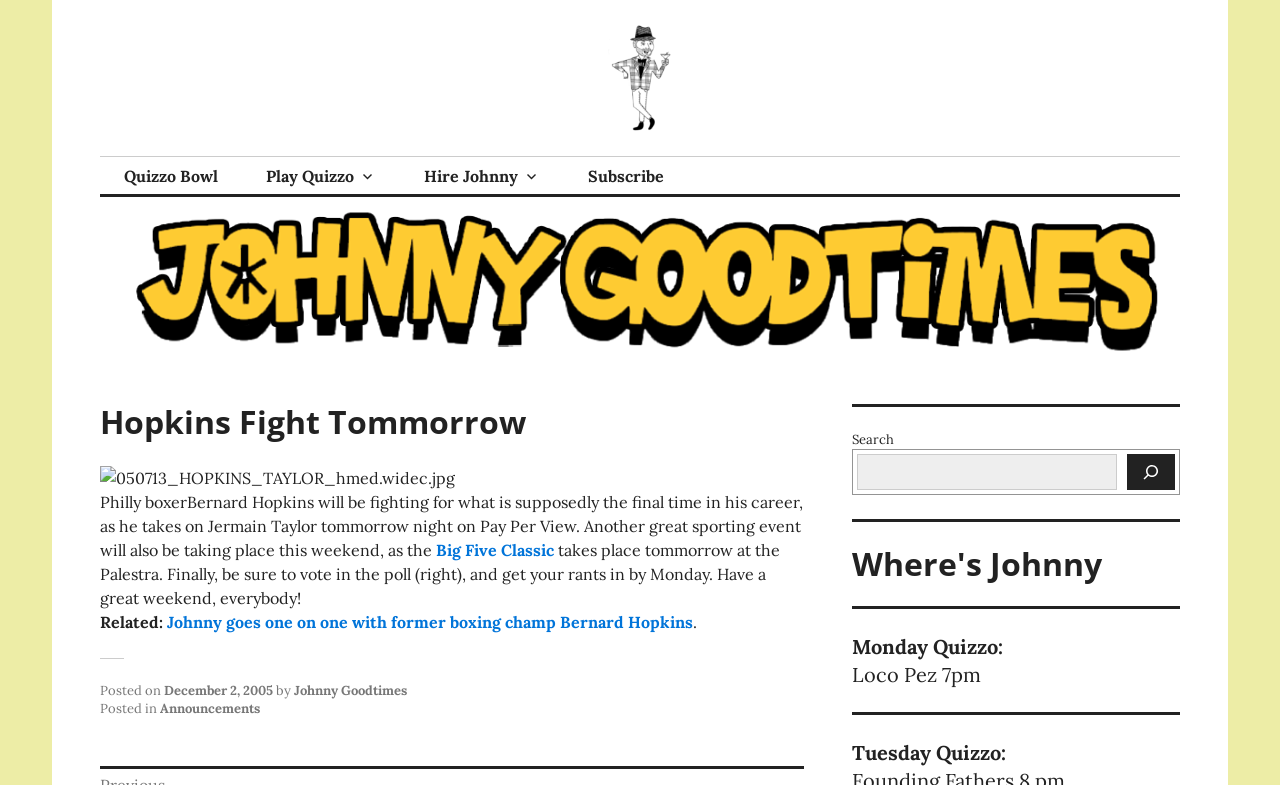Please provide a comprehensive response to the question below by analyzing the image: 
What is the name of the host mentioned in the webpage?

I found the answer by reading the webpage text, which mentions 'Quizzo, Trivia, Corporate Events by the number one host in Philadelphia, Johnny Goodtimes'.